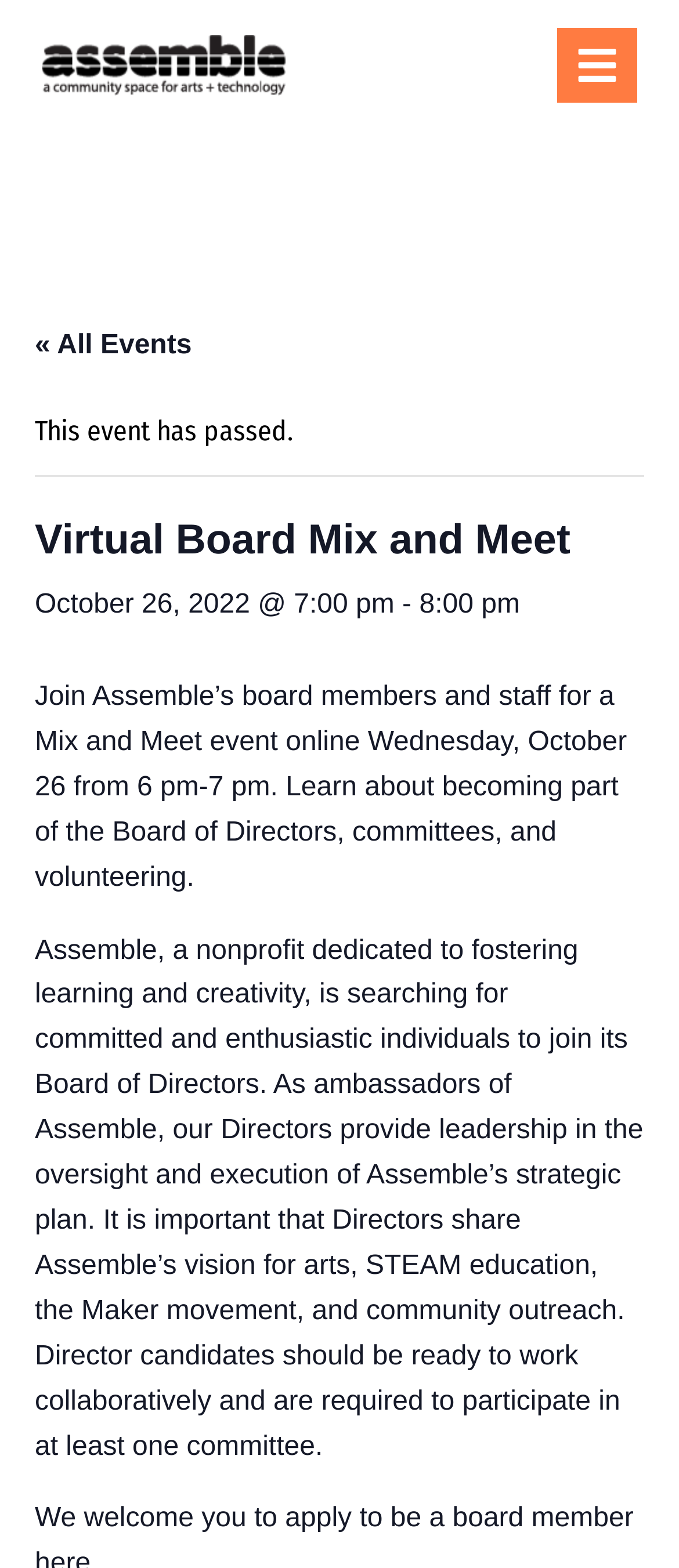What is the role of Directors?
Please provide a comprehensive answer based on the visual information in the image.

I found the role of Directors by reading the static text that says 'As ambassadors of Assemble, our Directors provide leadership in the oversight and execution of Assemble’s strategic plan.' which explains the role of Directors.